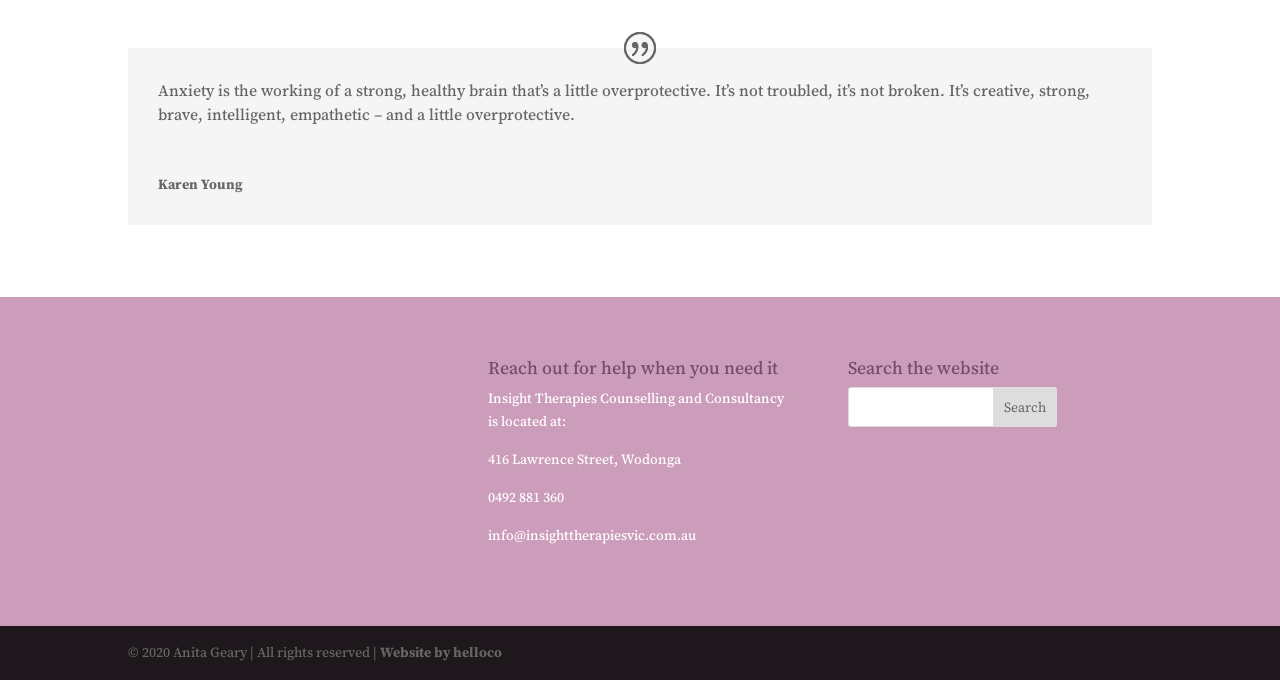Please examine the image and provide a detailed answer to the question: What is the phone number of Insight Therapies Counselling and Consultancy?

The phone number is mentioned in the static text element below the location, which says '0492 881 360'.